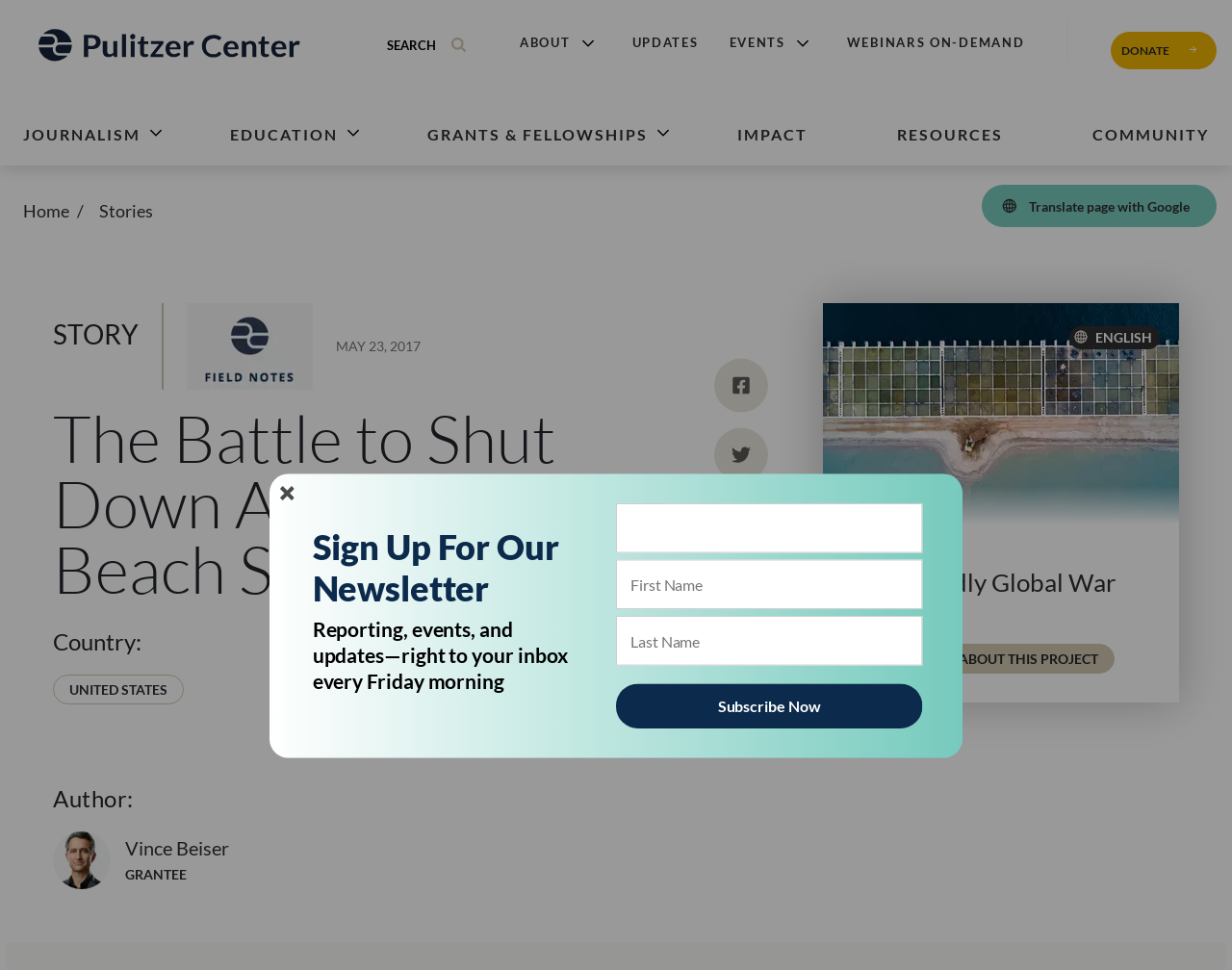Provide a single word or phrase answer to the question: 
What is the topic of the article?

Beach Sand Mine